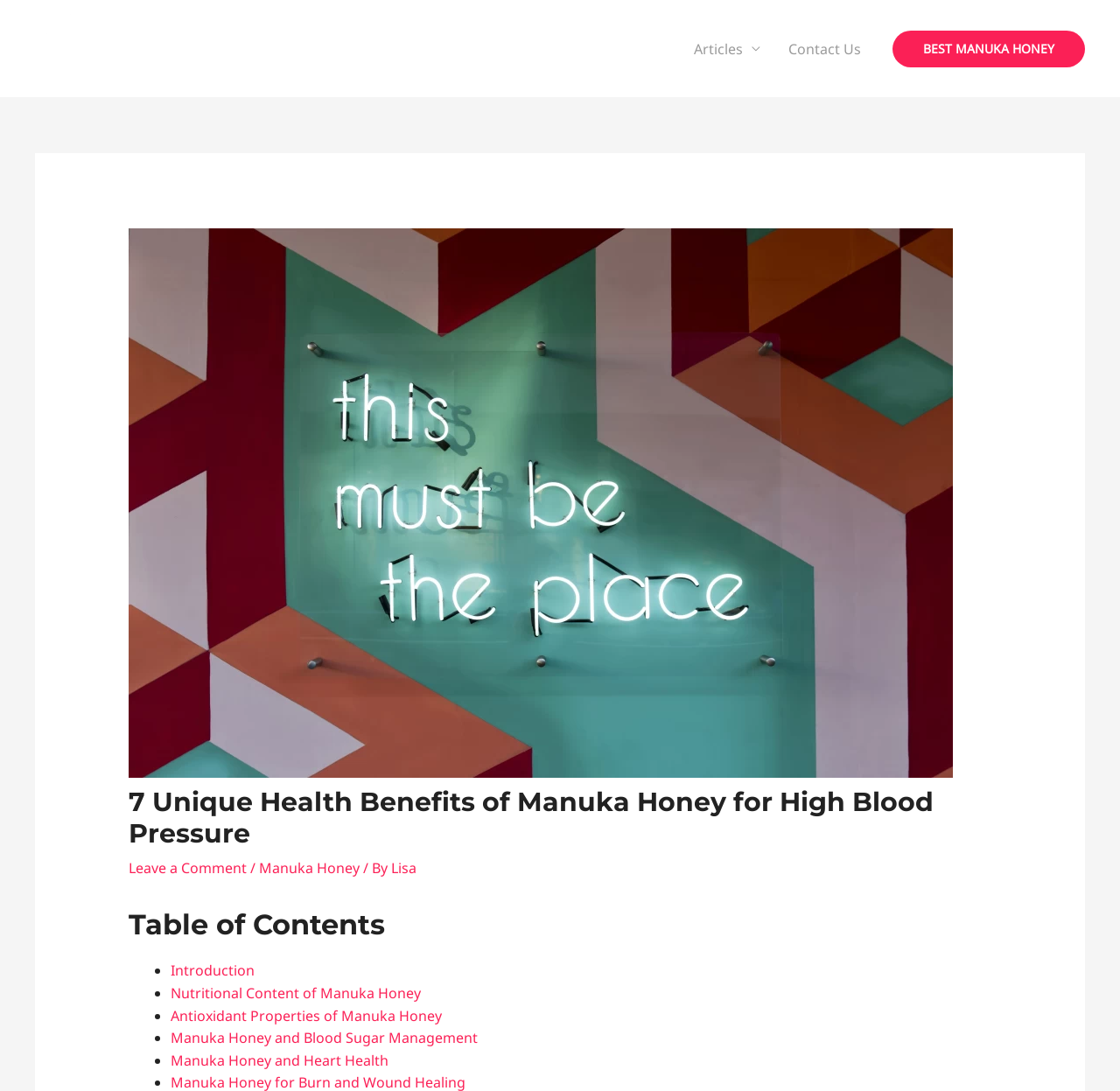How many links are in the table of contents?
Please use the image to provide a one-word or short phrase answer.

7